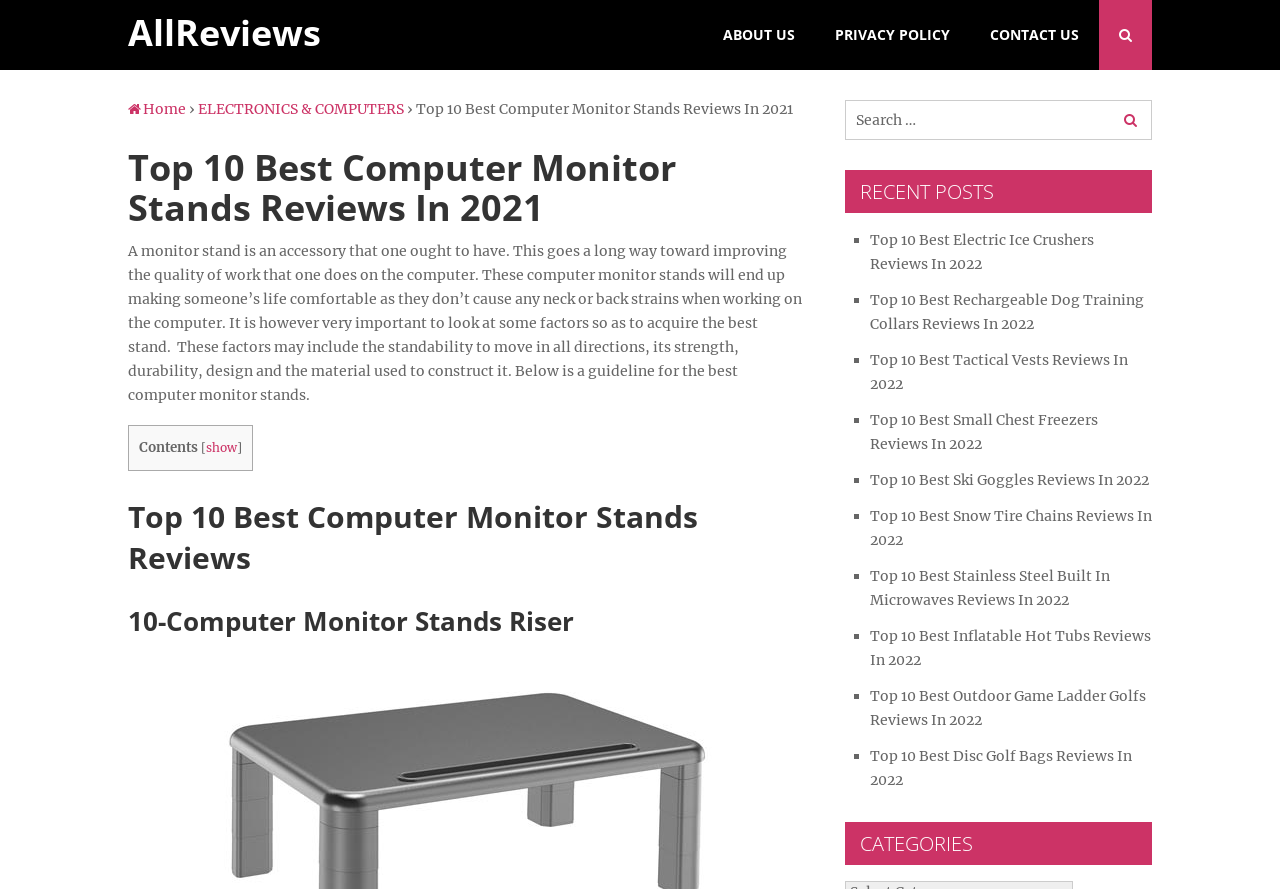What is the category of the product being reviewed?
Refer to the image and give a detailed answer to the question.

The webpage is reviewing computer monitor stands, which falls under the category of Electronics & Computers.